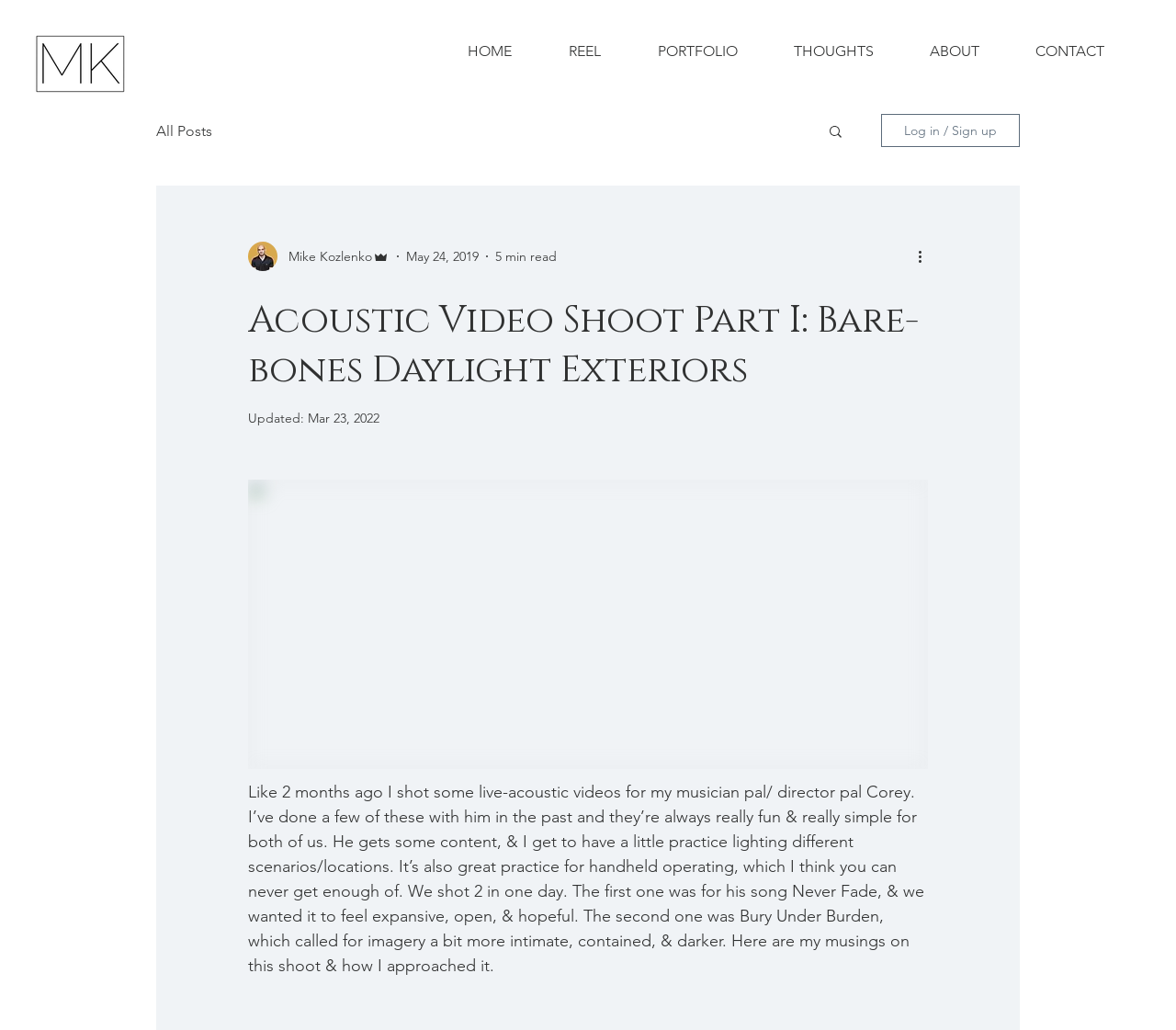What is the estimated reading time of the blog post?
Please answer the question with a detailed response using the information from the screenshot.

The estimated reading time of the blog post can be found in the section where the author's name and picture are displayed. The text '5 min read' is located below the author's name, indicating that it is the estimated time it takes to read the blog post.